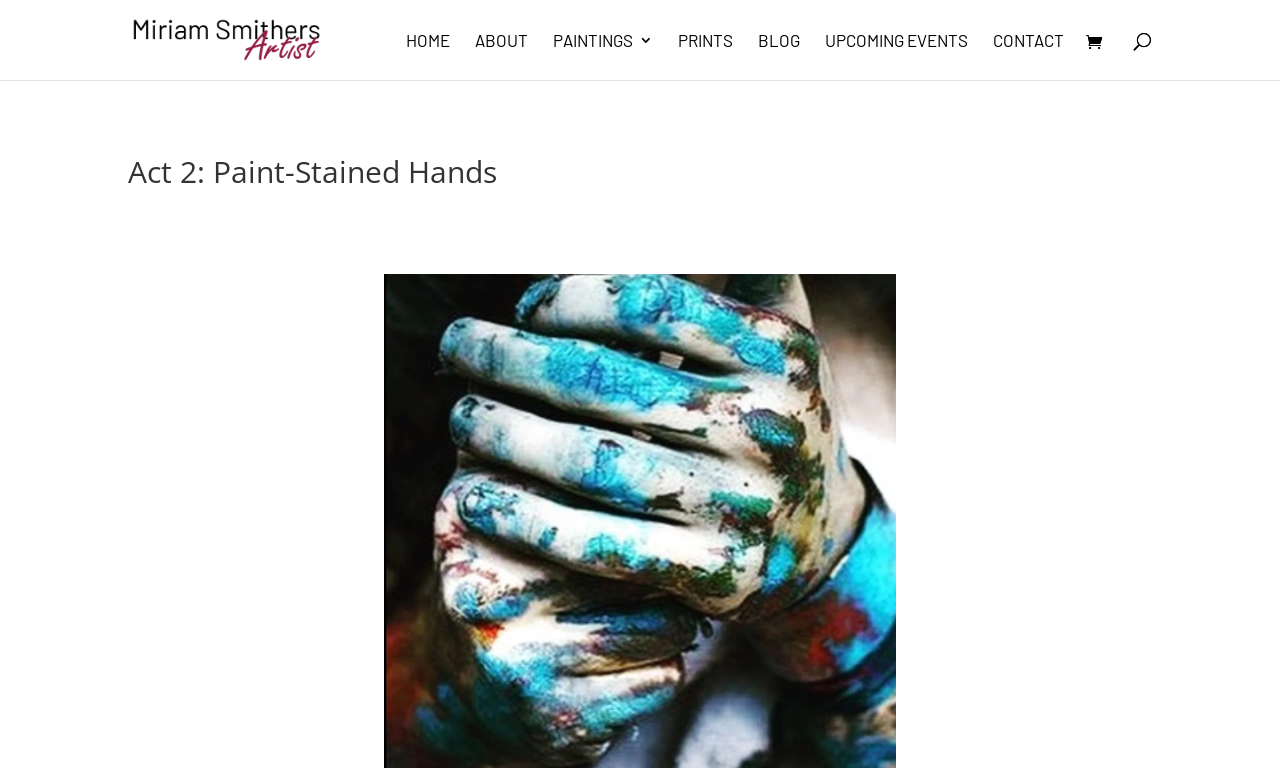Locate the bounding box coordinates of the element to click to perform the following action: 'contact the artist'. The coordinates should be given as four float values between 0 and 1, in the form of [left, top, right, bottom].

[0.776, 0.043, 0.831, 0.104]